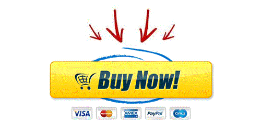What payment options are accepted?
Please answer using one word or phrase, based on the screenshot.

Visa, MasterCard, American Express, and PayPal